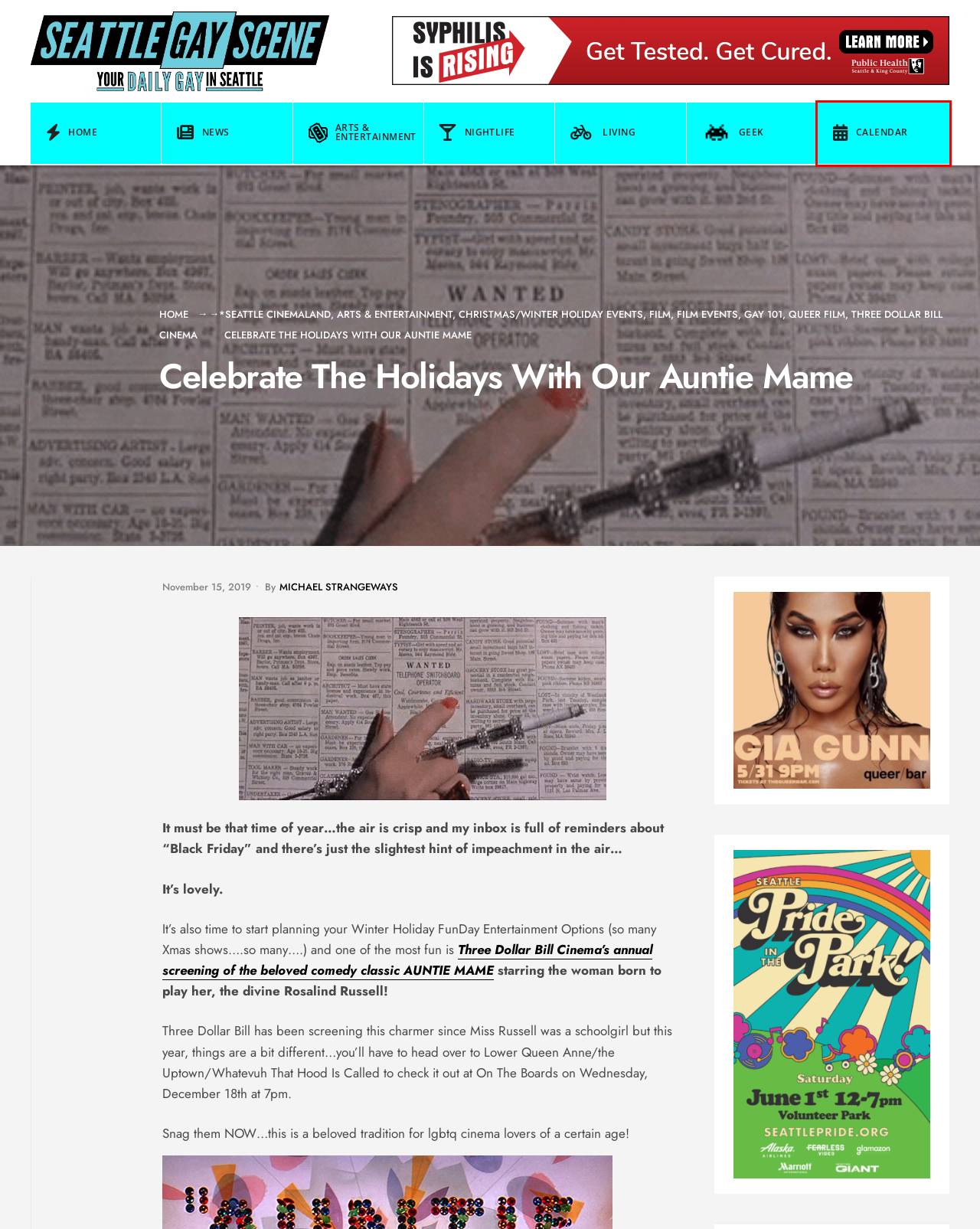You have a screenshot of a webpage with a red bounding box around an element. Select the webpage description that best matches the new webpage after clicking the element within the red bounding box. Here are the descriptions:
A. Arts & Entertainment – Seattle Gay Scene
B. Gay 101 – Seattle Gay Scene
C. Queer Film – Seattle Gay Scene
D. Upcoming Events – Seattle Gay Scene
E. Film Events – Seattle Gay Scene
F. Seattle Gay Scene – Your Daily Gay In Seattle
G. News – Seattle Gay Scene
H. Three Dollar Bill Cinema – Seattle Gay Scene

D